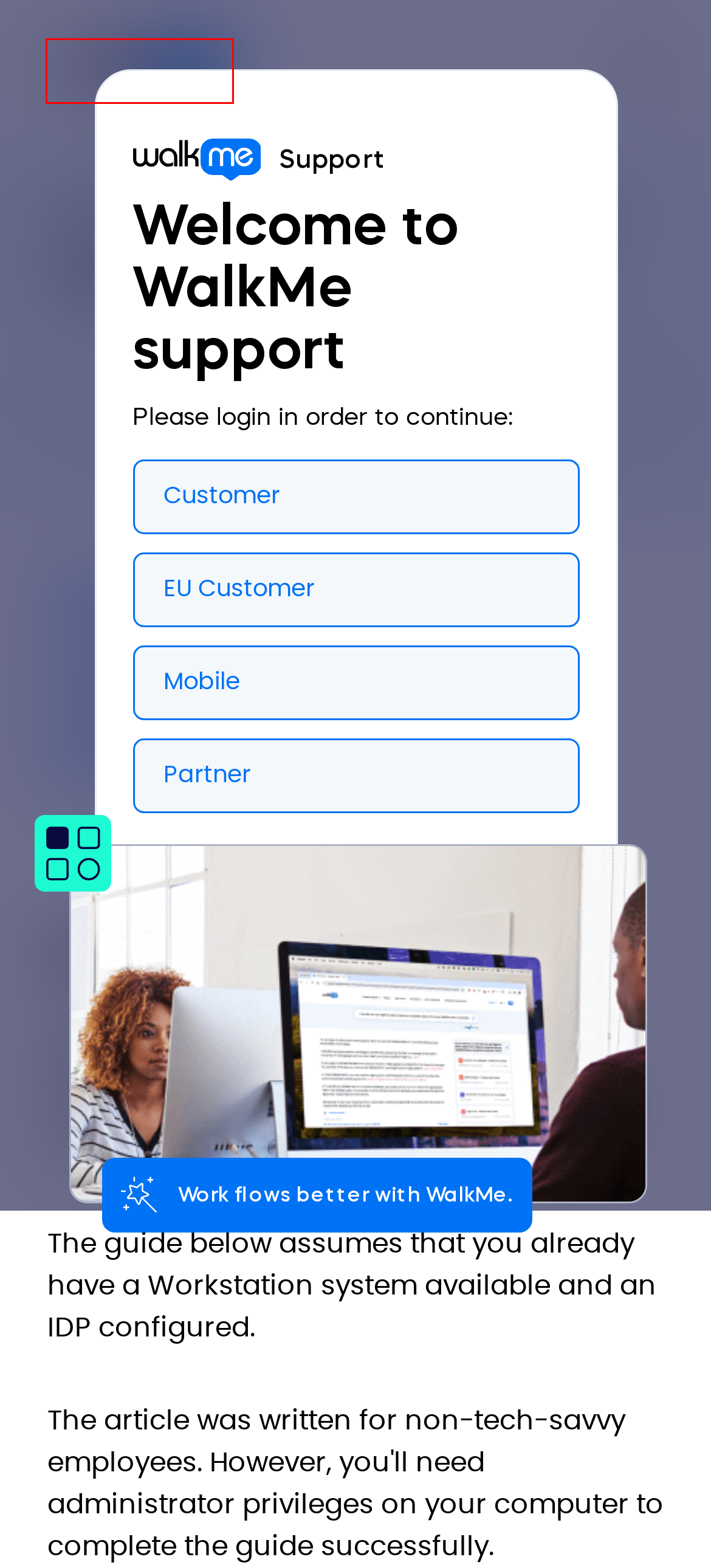Review the screenshot of a webpage that includes a red bounding box. Choose the webpage description that best matches the new webpage displayed after clicking the element within the bounding box. Here are the candidates:
A. Deploying and Installing Workstation - WalkMe Help Center
B. Auto-update and Force Update Workstation - WalkMe Help Center
C. msiexec | Microsoft Learn
D. WalkMe Workstation - WalkMe Help Center
E. WalkMe Help Center - All you need to know about WalkMe
F. Release Notes - 2024 - WalkMe Help Center
G. About WalkMe Workstation - WalkMe Help Center
H. Workstation Troubleshooting - WalkMe Help Center

E